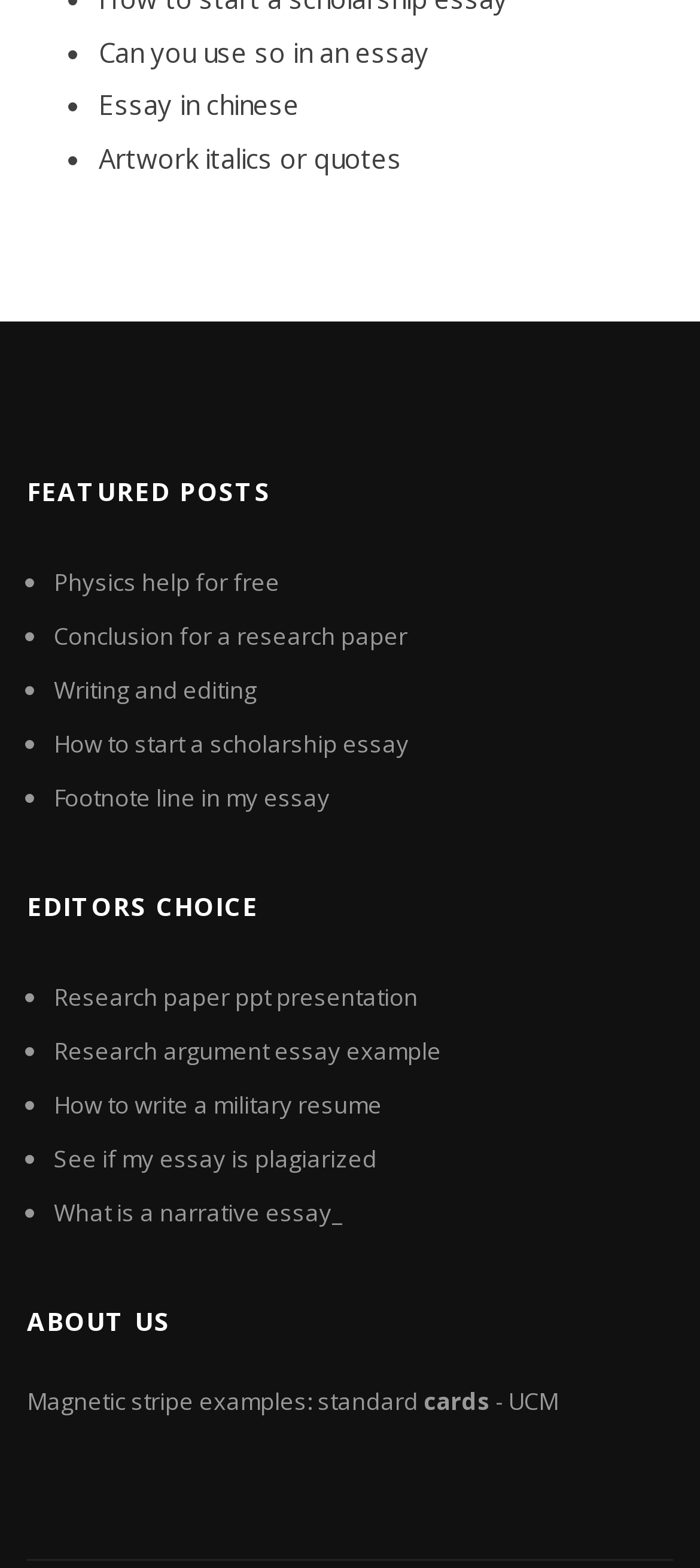Provide a short, one-word or phrase answer to the question below:
How many list markers are there in the featured posts section?

5